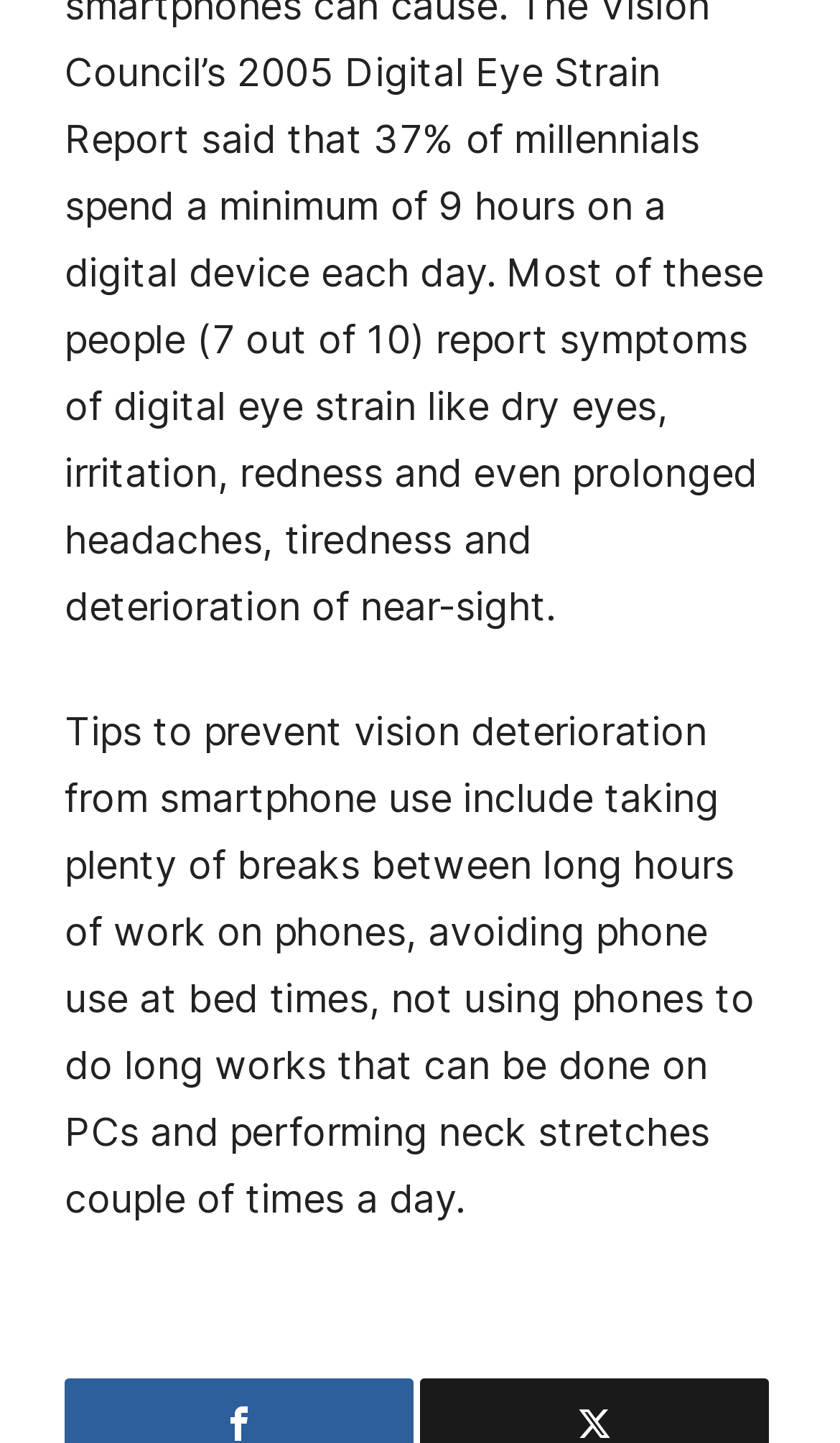Locate the UI element described as follows: "Privacy Policy". Return the bounding box coordinates as four float numbers between 0 and 1 in the order [left, top, right, bottom].

[0.274, 0.912, 0.525, 0.941]